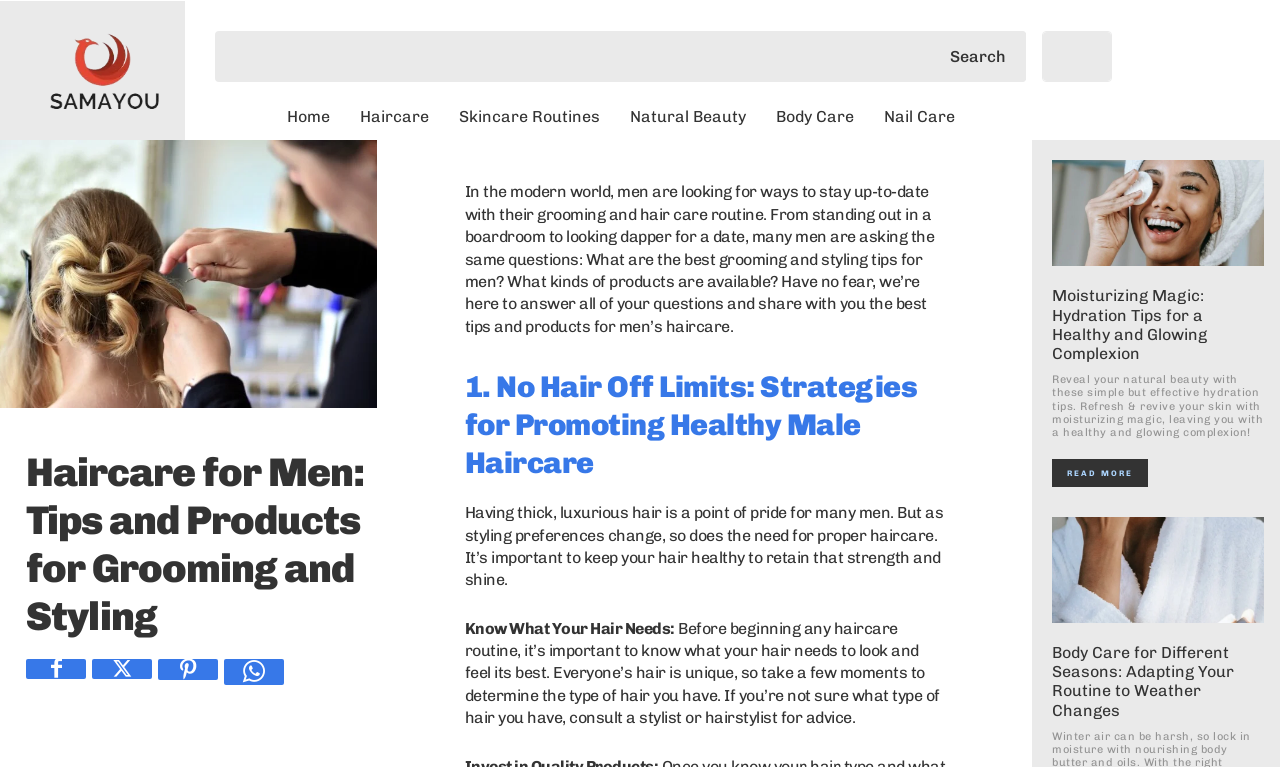Locate the bounding box coordinates of the segment that needs to be clicked to meet this instruction: "Click on the logo".

[0.023, 0.04, 0.137, 0.162]